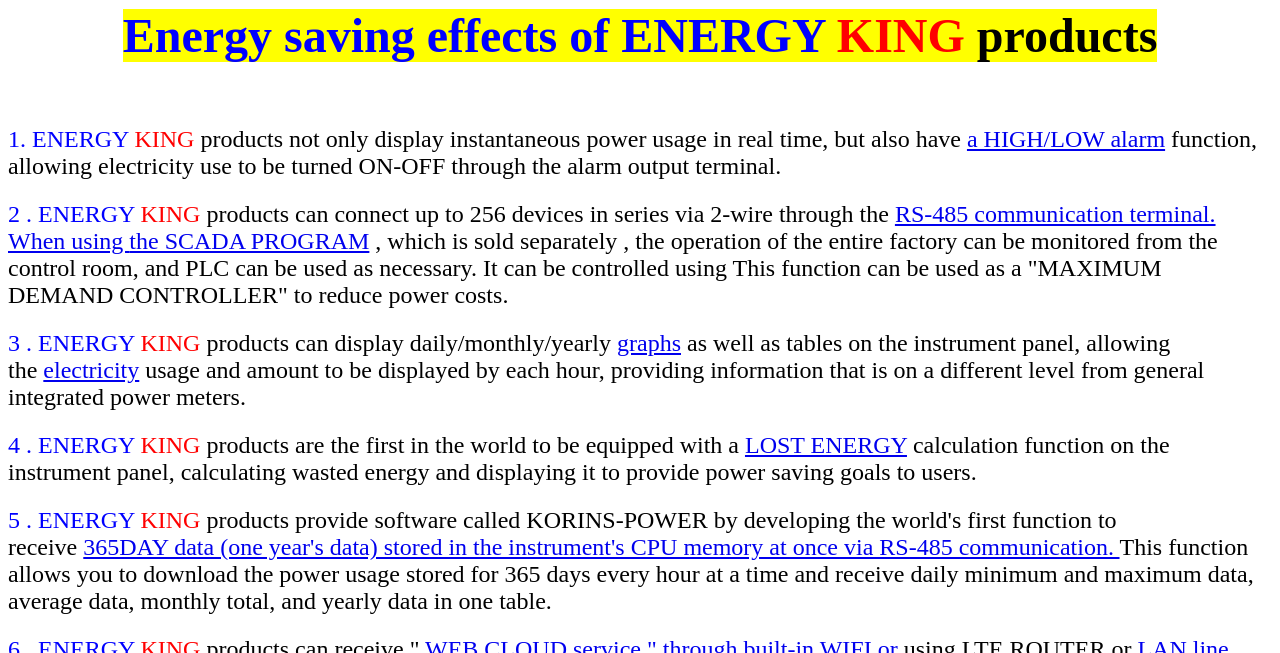What is the main function of ENERGY KING products?
Using the screenshot, give a one-word or short phrase answer.

Display power usage